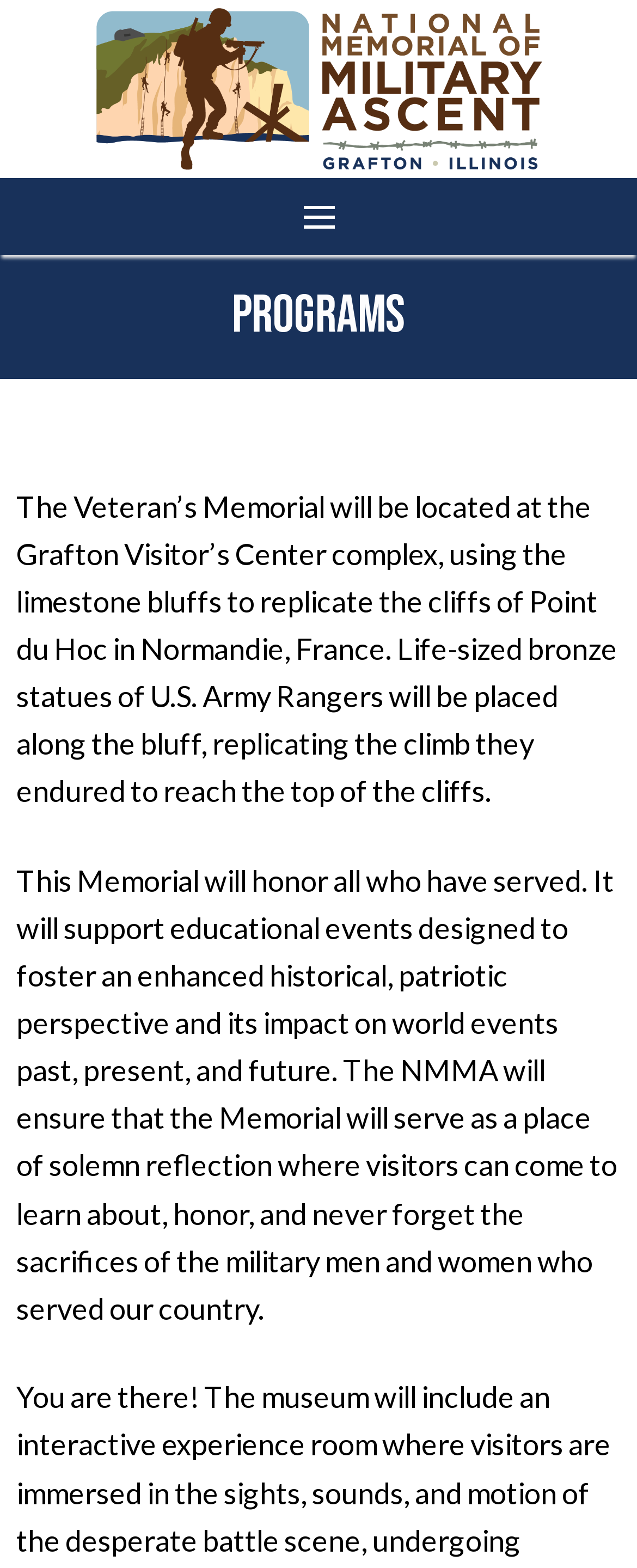What is the name of the memorial?
Deliver a detailed and extensive answer to the question.

The name of the memorial can be found in the link 'National Memorial of Military Ascent' at the top of the webpage, which is also the title of the webpage. This link is located at coordinates [0.15, 0.005, 0.85, 0.109] and has an image with the same name.